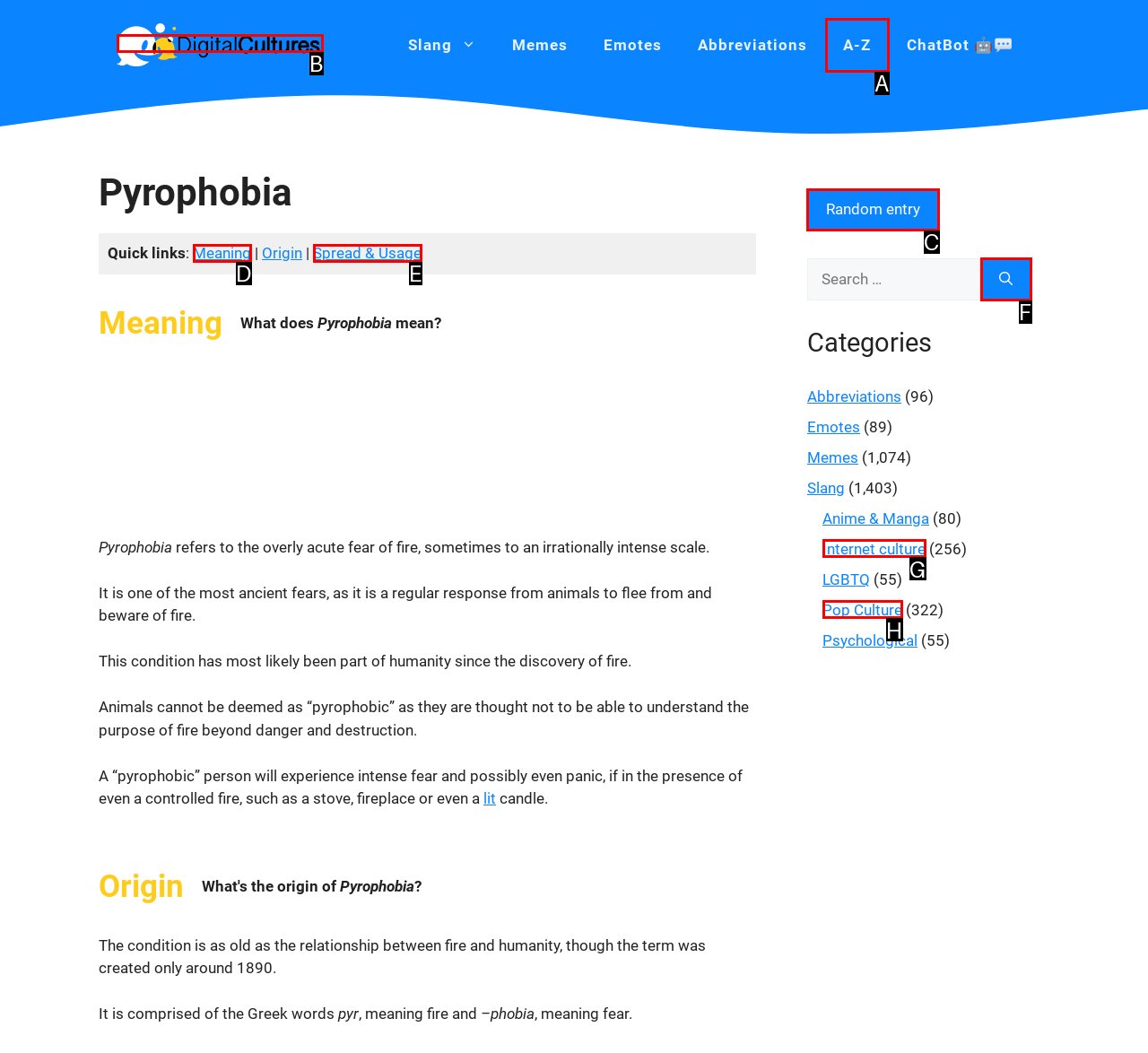Identify the correct UI element to click for this instruction: Click on the 'Random entry' button
Respond with the appropriate option's letter from the provided choices directly.

C